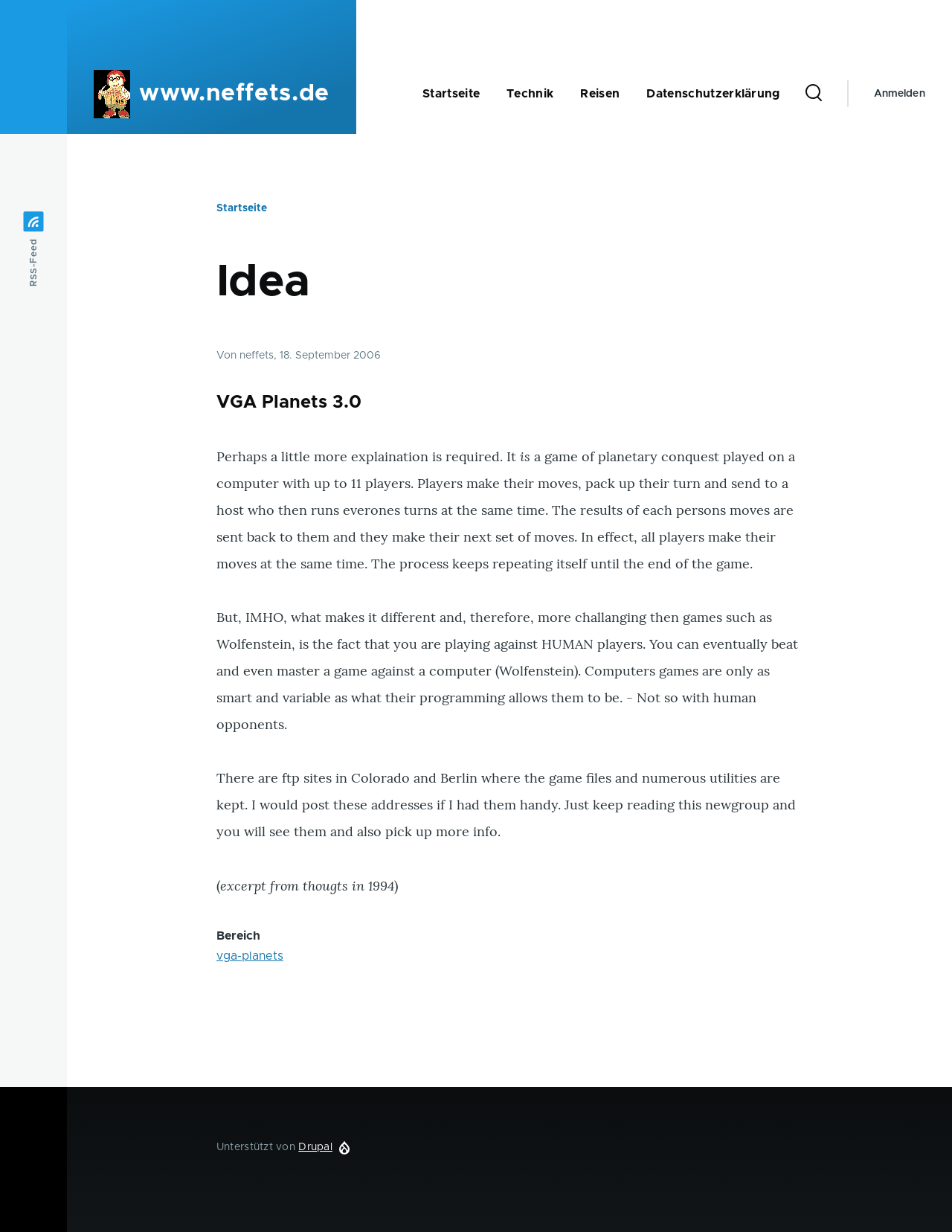Find the bounding box coordinates of the clickable area required to complete the following action: "Log in to your account".

[0.918, 0.065, 0.972, 0.087]